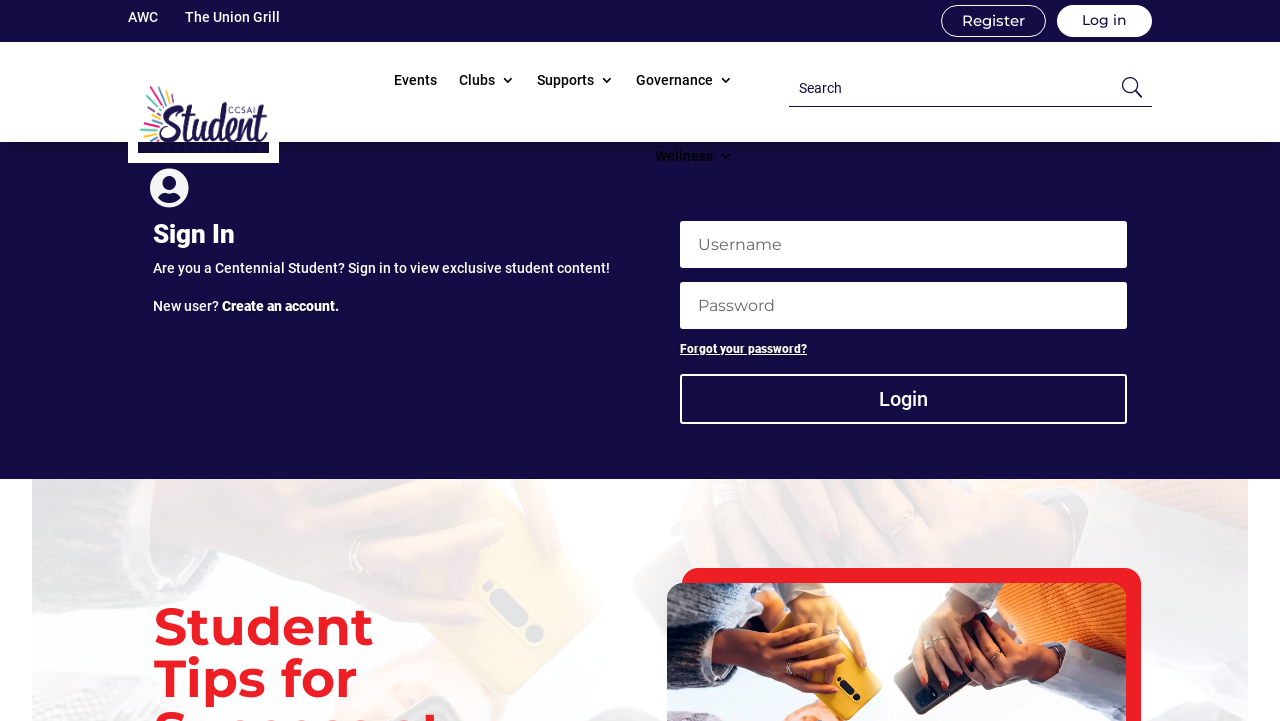Please find and report the primary heading text from the webpage.

Student Tips for Success at Centennial College